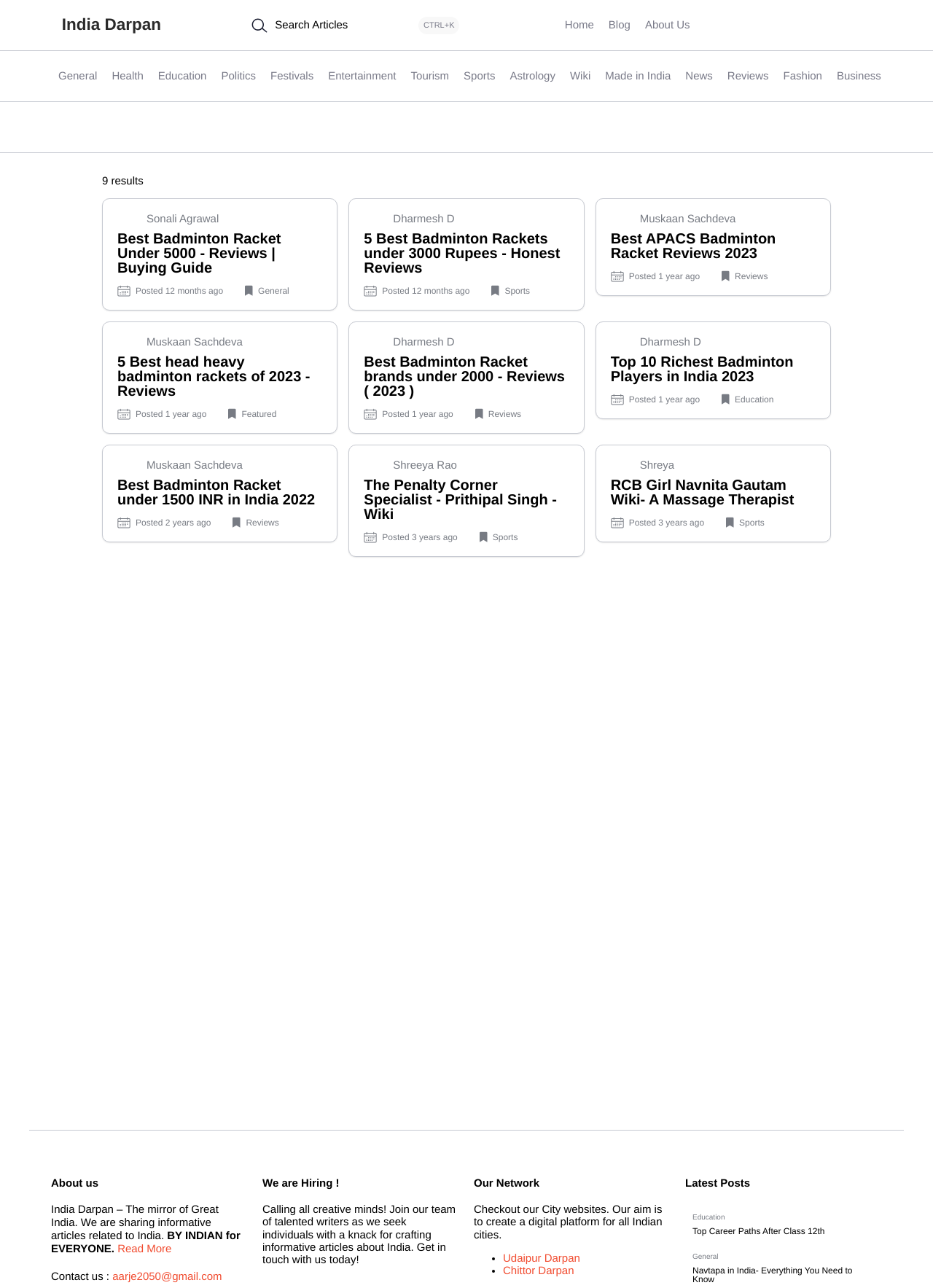Pinpoint the bounding box coordinates of the clickable area needed to execute the instruction: "Click on the 'About Us' link". The coordinates should be specified as four float numbers between 0 and 1, i.e., [left, top, right, bottom].

[0.683, 0.009, 0.747, 0.03]